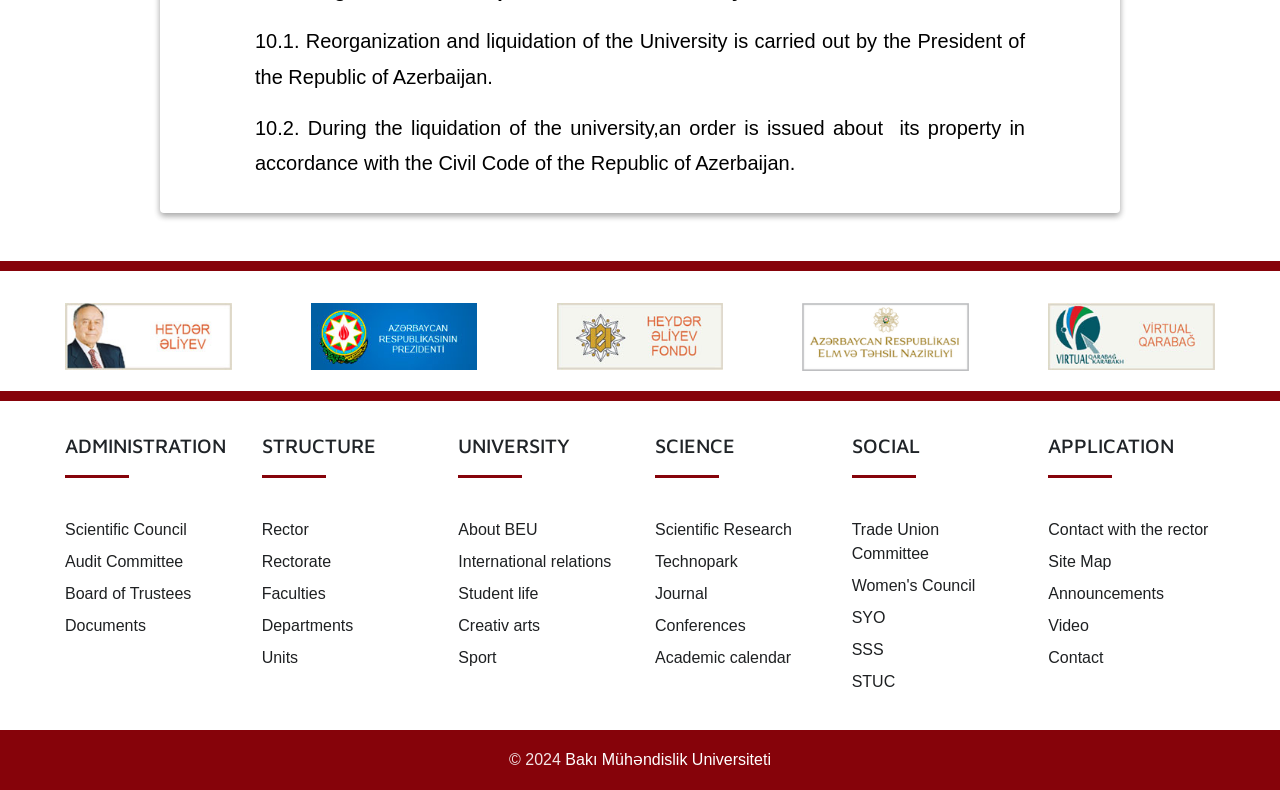Determine the bounding box coordinates of the region that needs to be clicked to achieve the task: "Contact the rector".

[0.819, 0.66, 0.944, 0.681]